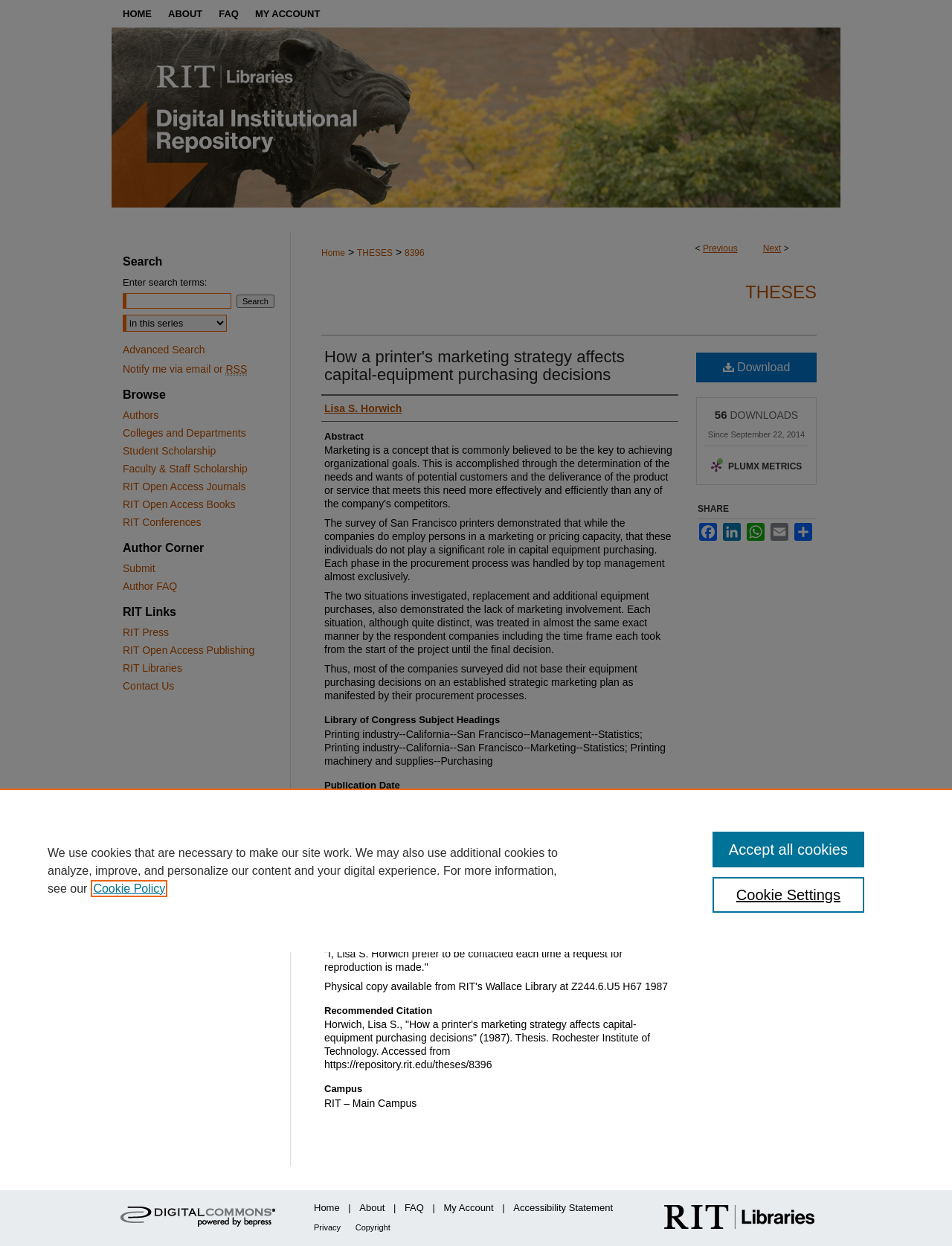What is the publication date of the thesis?
Examine the webpage screenshot and provide an in-depth answer to the question.

I found the publication date by looking at the heading element with the text 'Publication Date' and its corresponding static text element with the text '1-1987' which is located in the main section of the webpage.